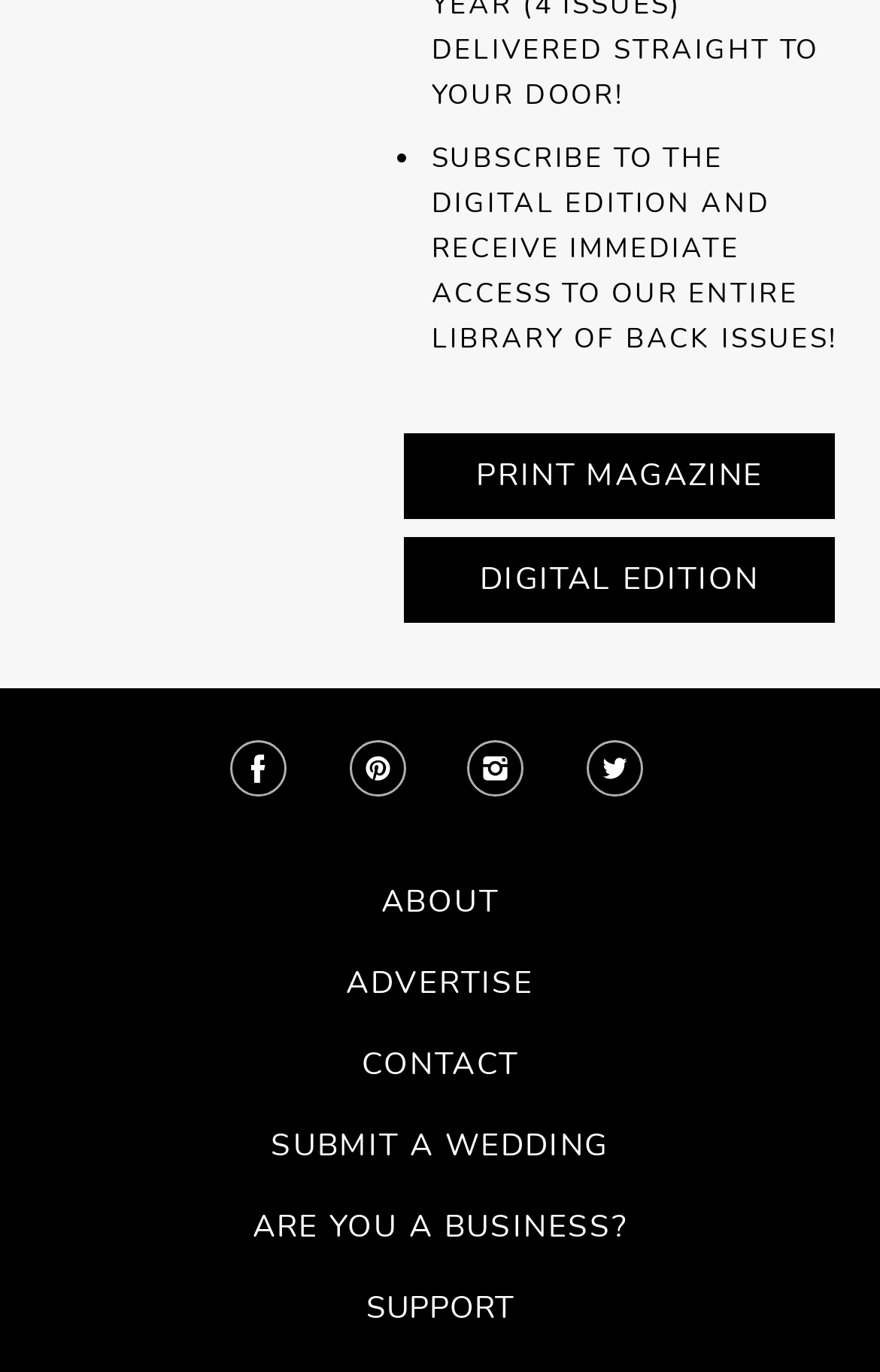Reply to the question with a single word or phrase:
What is the category of the magazine?

Weddings